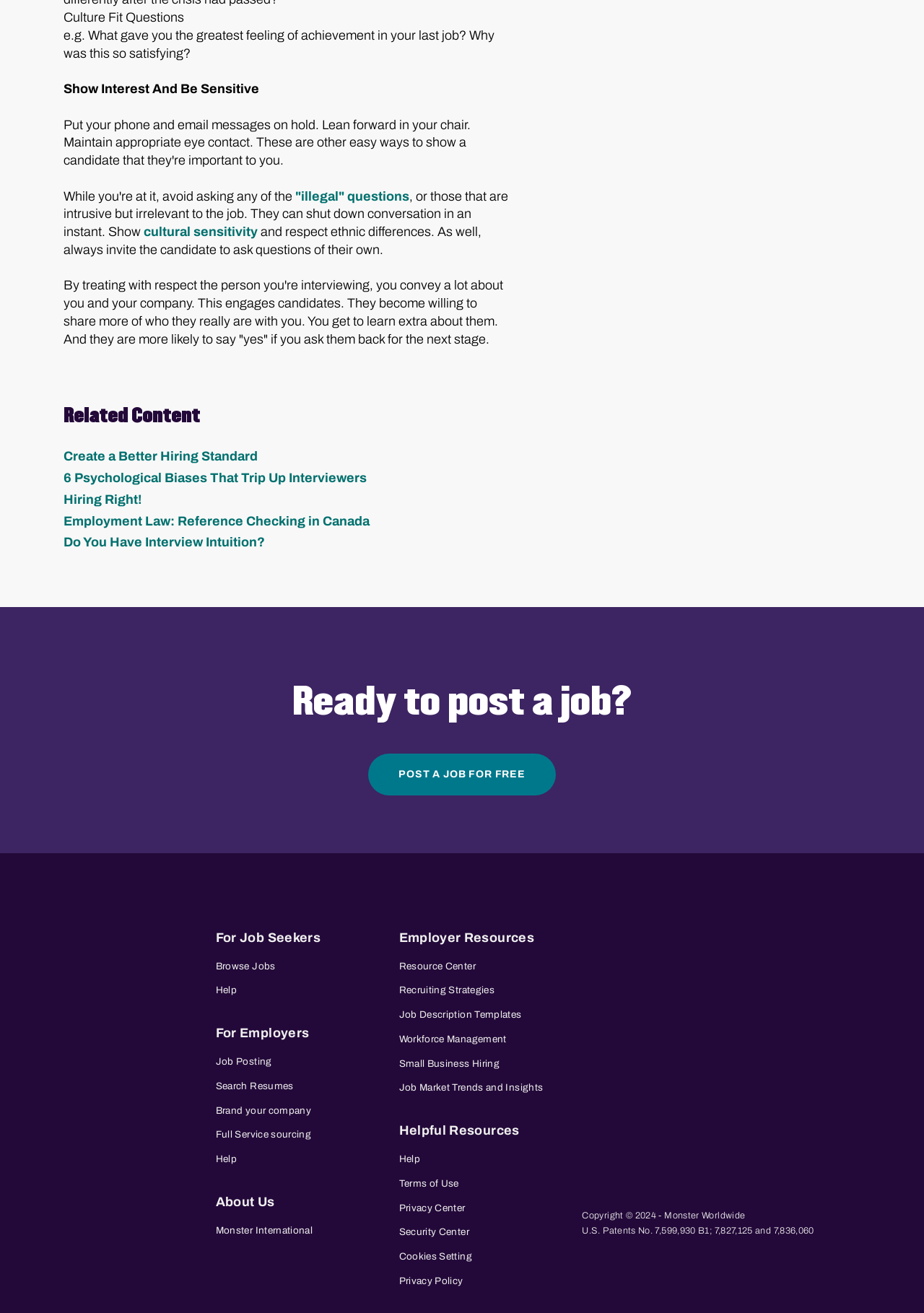Determine the bounding box coordinates of the region that needs to be clicked to achieve the task: "Learn about Blocking a Number on Apple Watch Series 6".

None